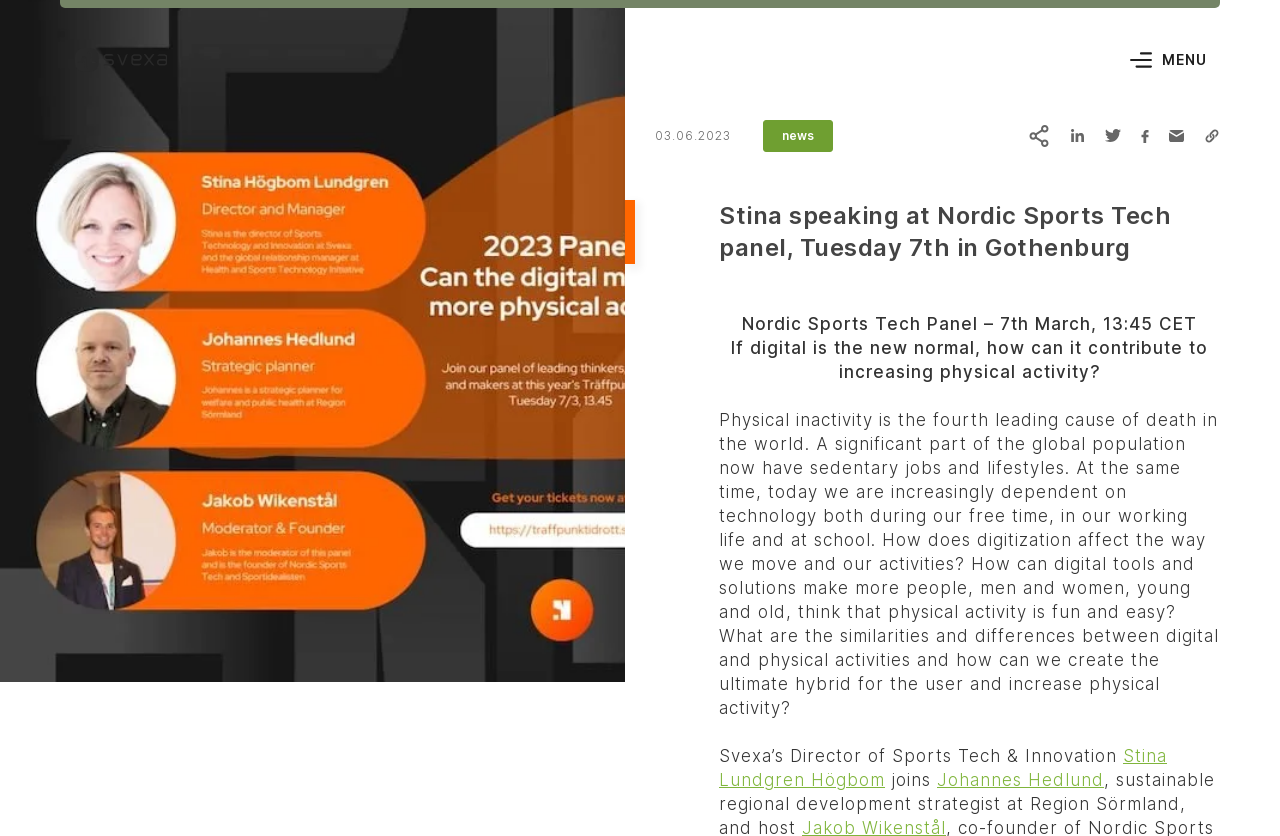What is the topic of discussion at the Nordic Sports Tech panel?
Look at the image and respond with a one-word or short-phrase answer.

Physical activity and digitization